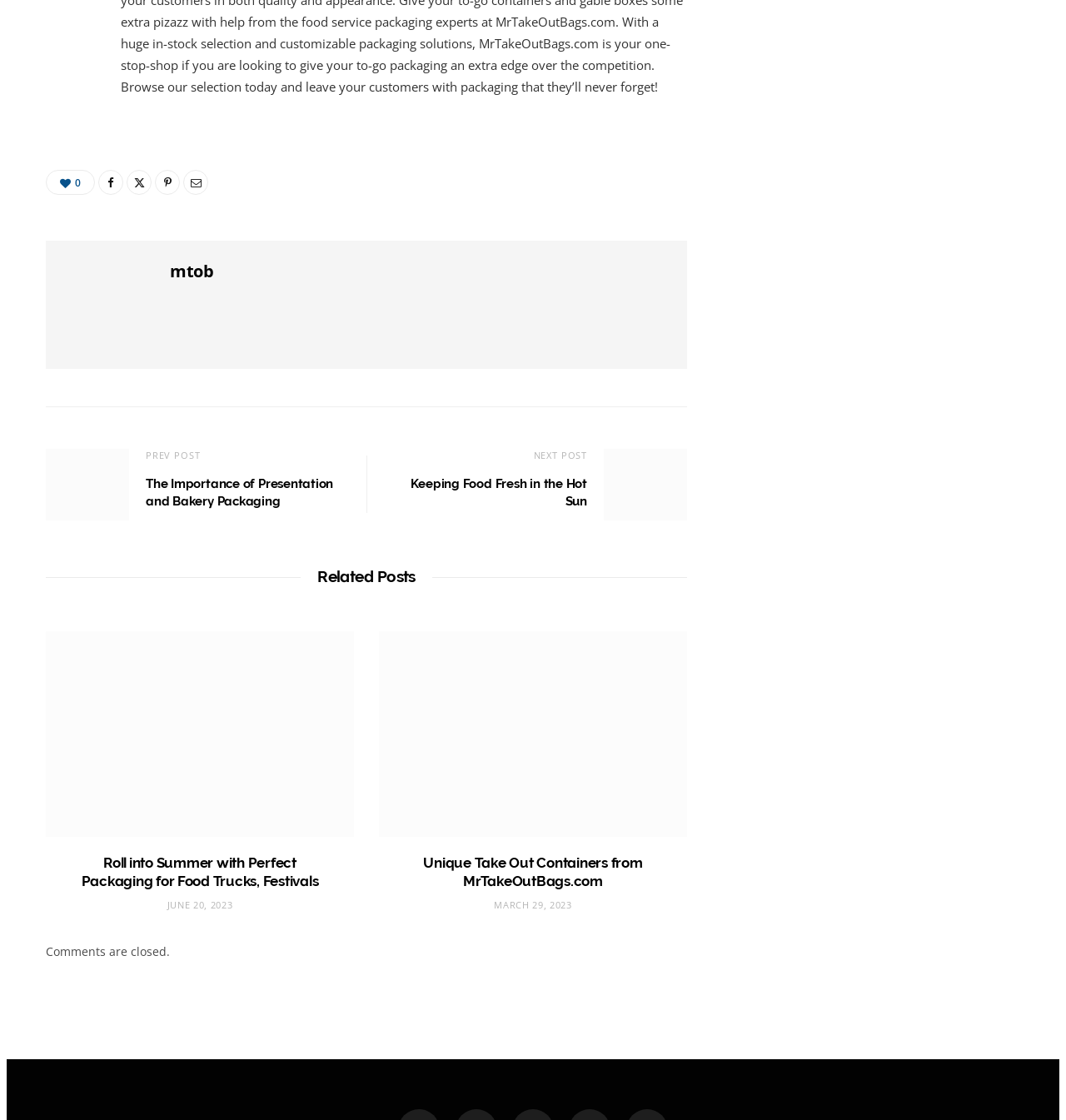Answer this question using a single word or a brief phrase:
How many related posts are shown on the page?

2